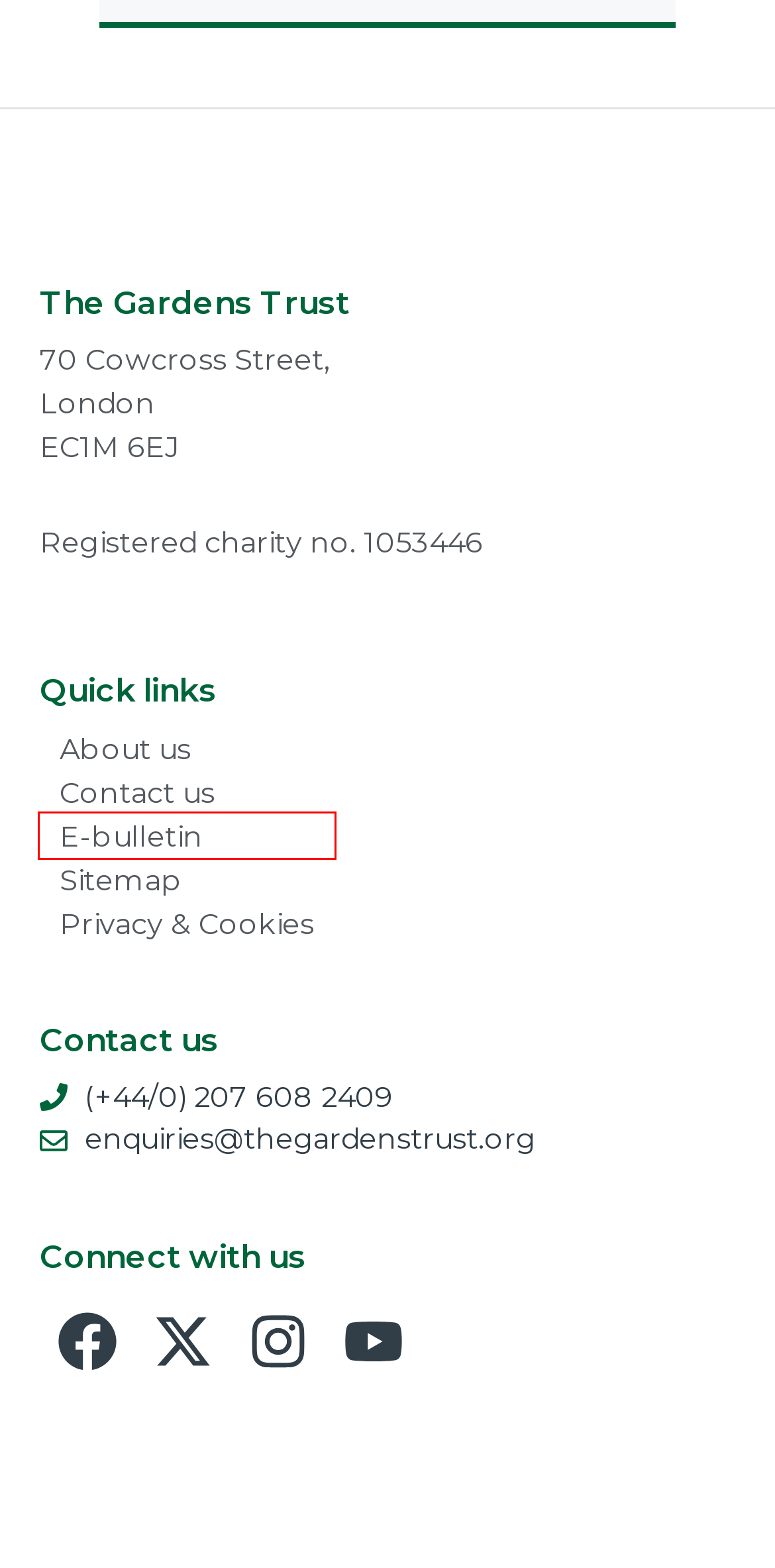You are provided with a screenshot of a webpage containing a red rectangle bounding box. Identify the webpage description that best matches the new webpage after the element in the bounding box is clicked. Here are the potential descriptions:
A. The Gardens Trust launches new project to grow for the future - The Gardens Trust
B. E-bulletin - The Gardens Trust
C. Sitemap - The Gardens Trust
D. About us - The Gardens Trust
E. Contact us - The Gardens Trust
F. Privacy & Cookies - The Gardens Trust
G. News Archives - The Gardens Trust
H. Cressing Temple, Essex - The Gardens Trust

B